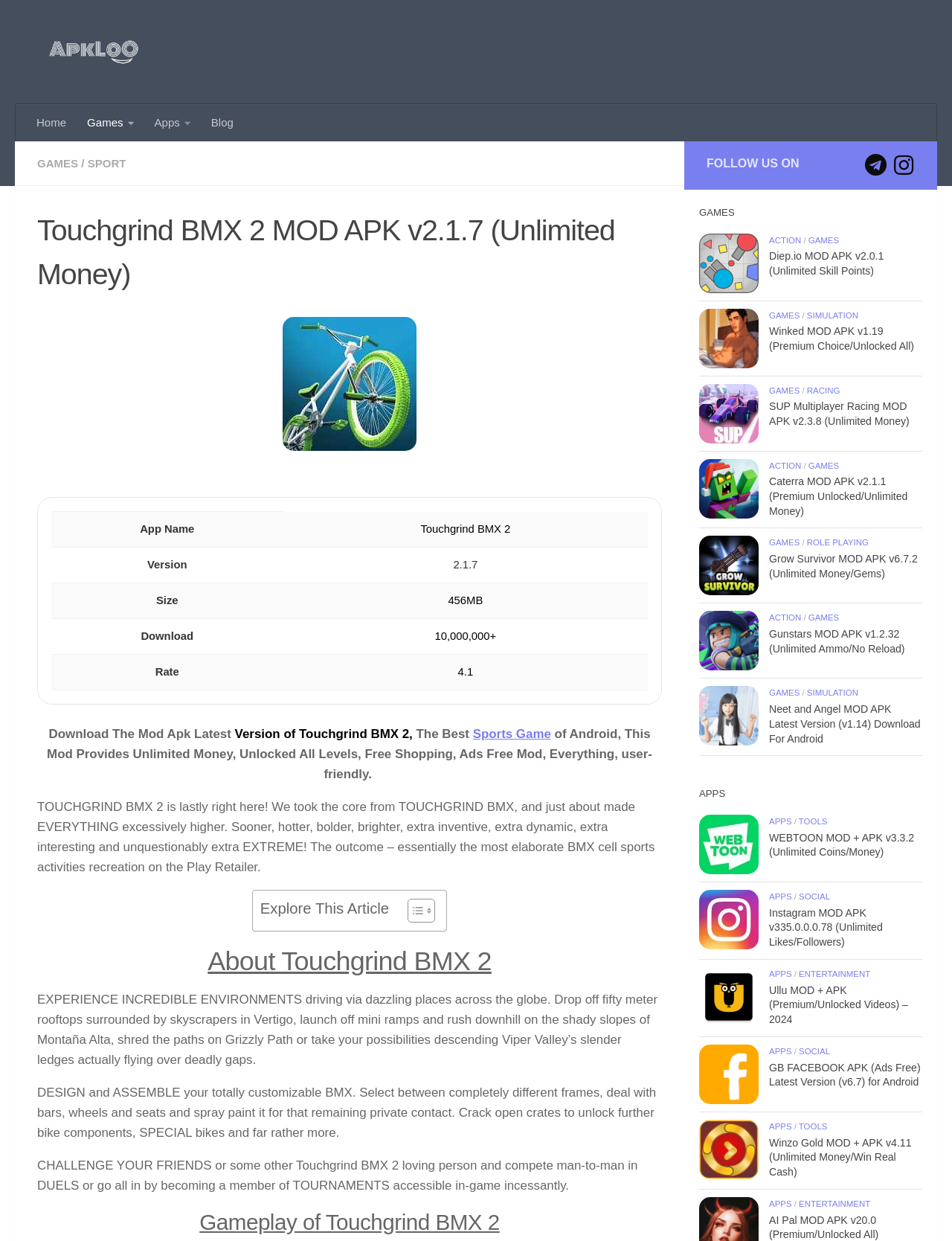Please determine the bounding box coordinates for the element that should be clicked to follow these instructions: "Download Touchgrind BMX 2 MOD APK".

[0.297, 0.256, 0.438, 0.363]